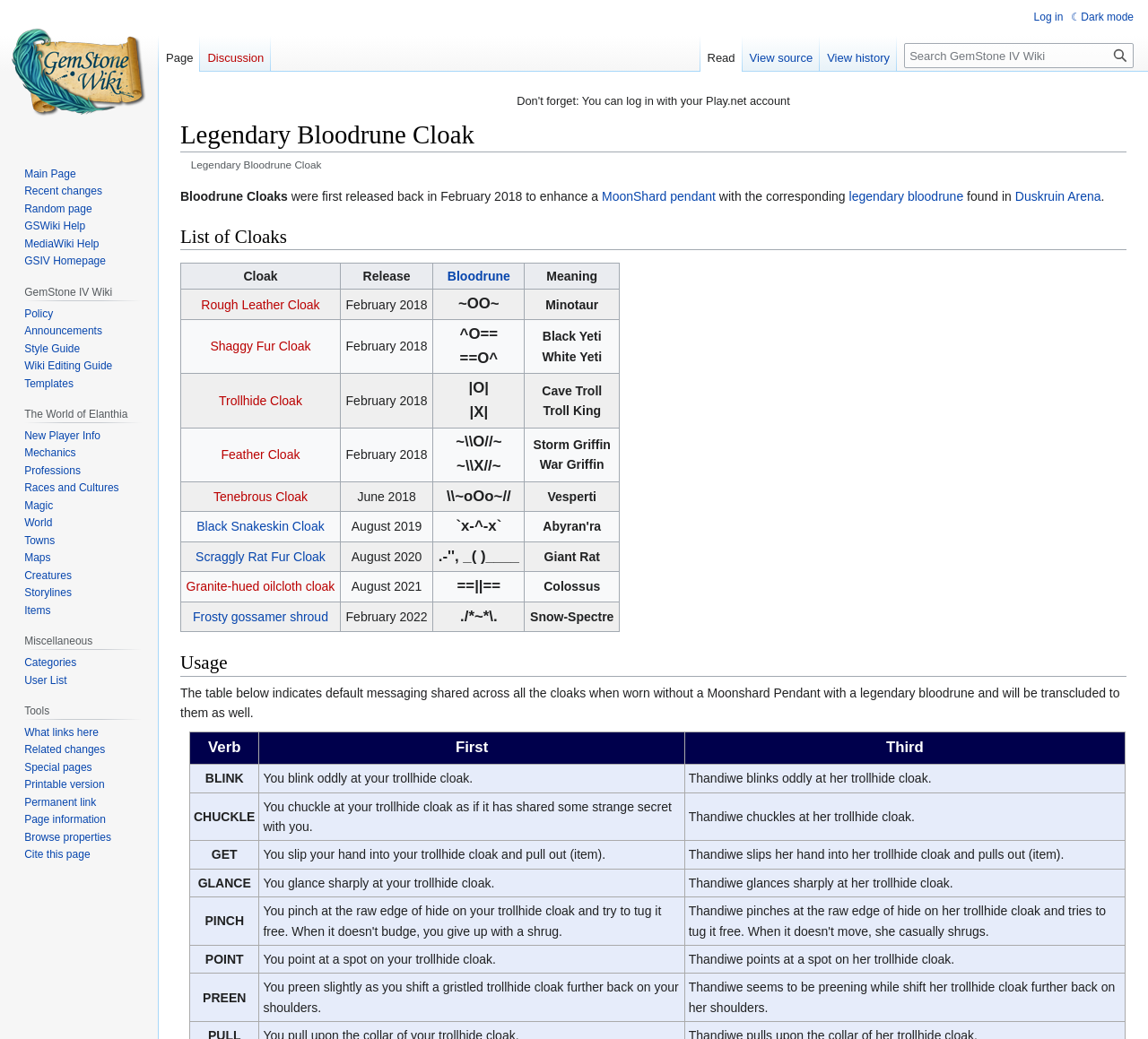Please identify the bounding box coordinates of the element's region that needs to be clicked to fulfill the following instruction: "Click the 'Frosty gossamer shroud' link". The bounding box coordinates should consist of four float numbers between 0 and 1, i.e., [left, top, right, bottom].

[0.168, 0.587, 0.286, 0.6]